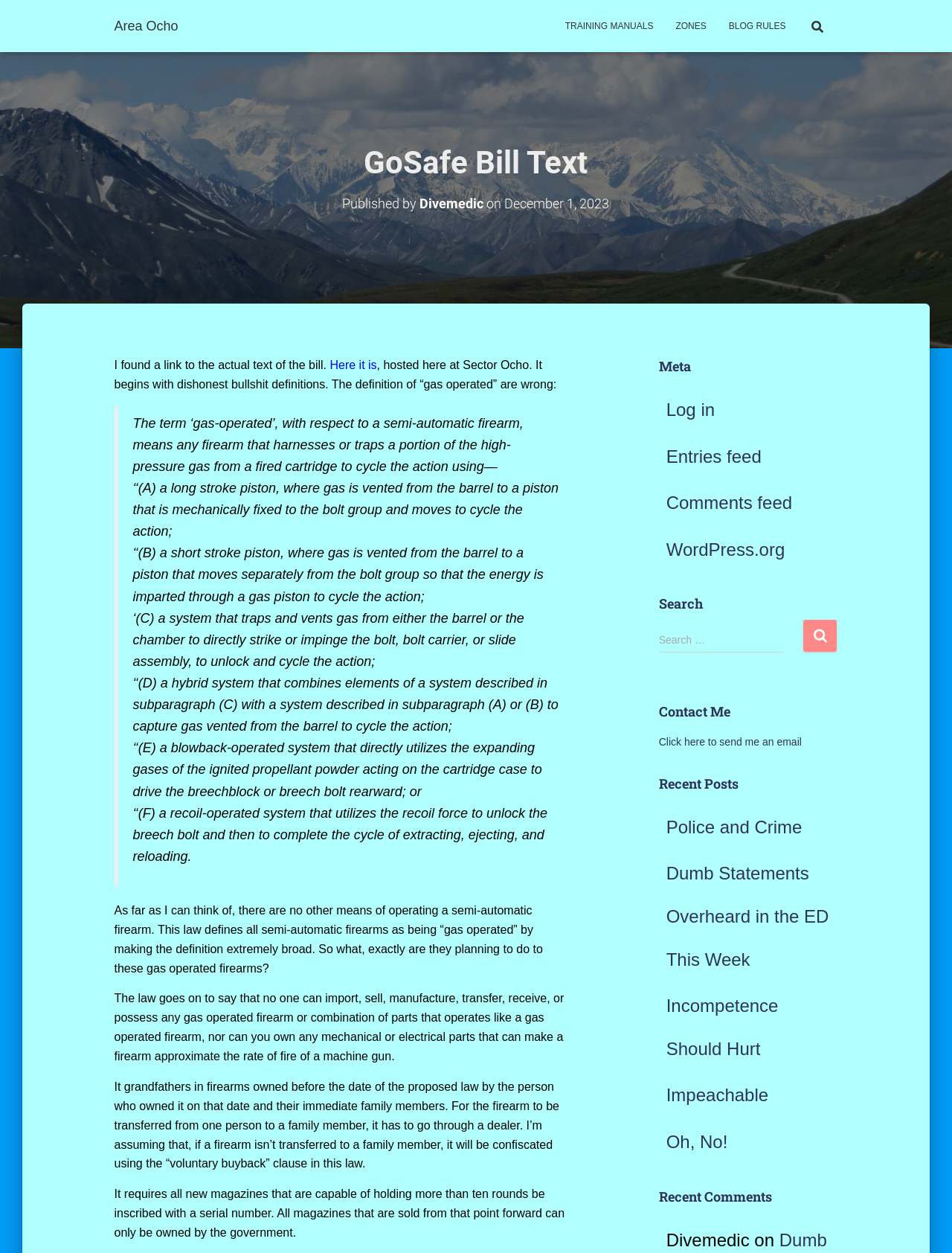Please identify the bounding box coordinates of where to click in order to follow the instruction: "Search for a term".

[0.841, 0.006, 0.849, 0.037]